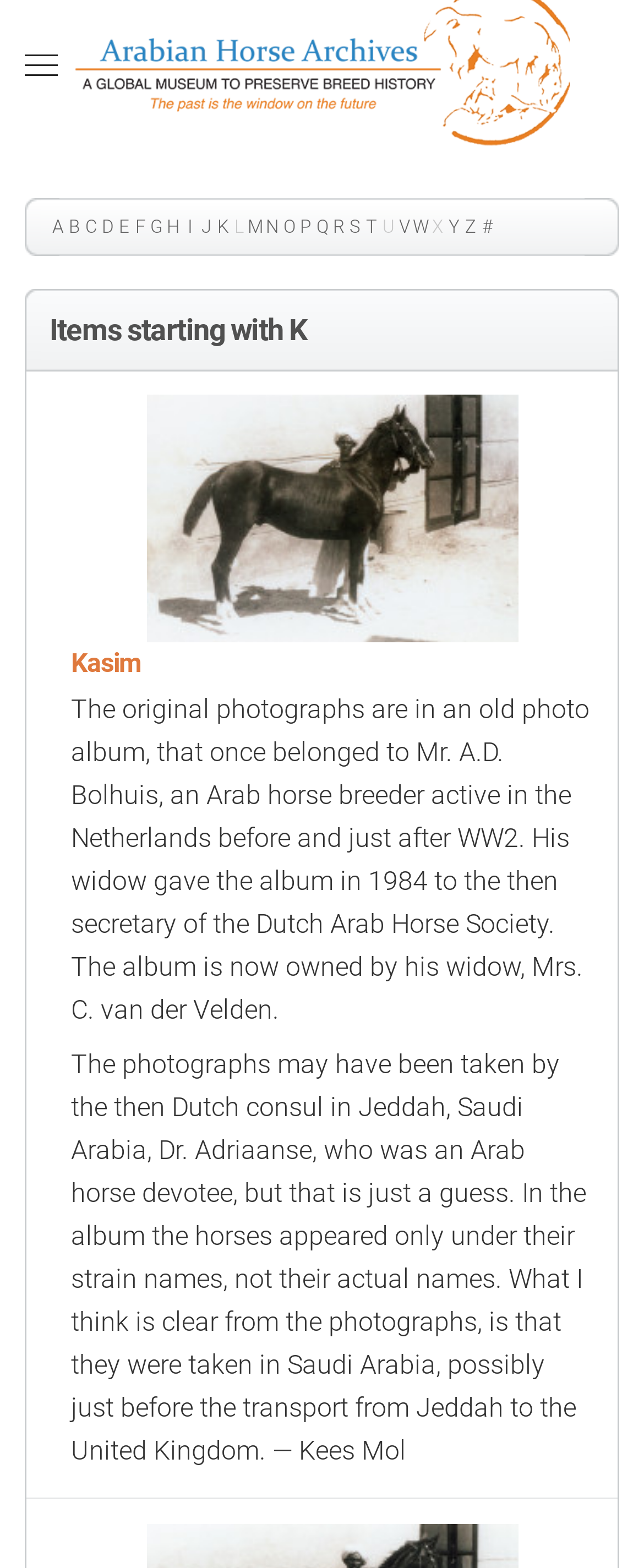Please mark the bounding box coordinates of the area that should be clicked to carry out the instruction: "Check the opening hours".

None